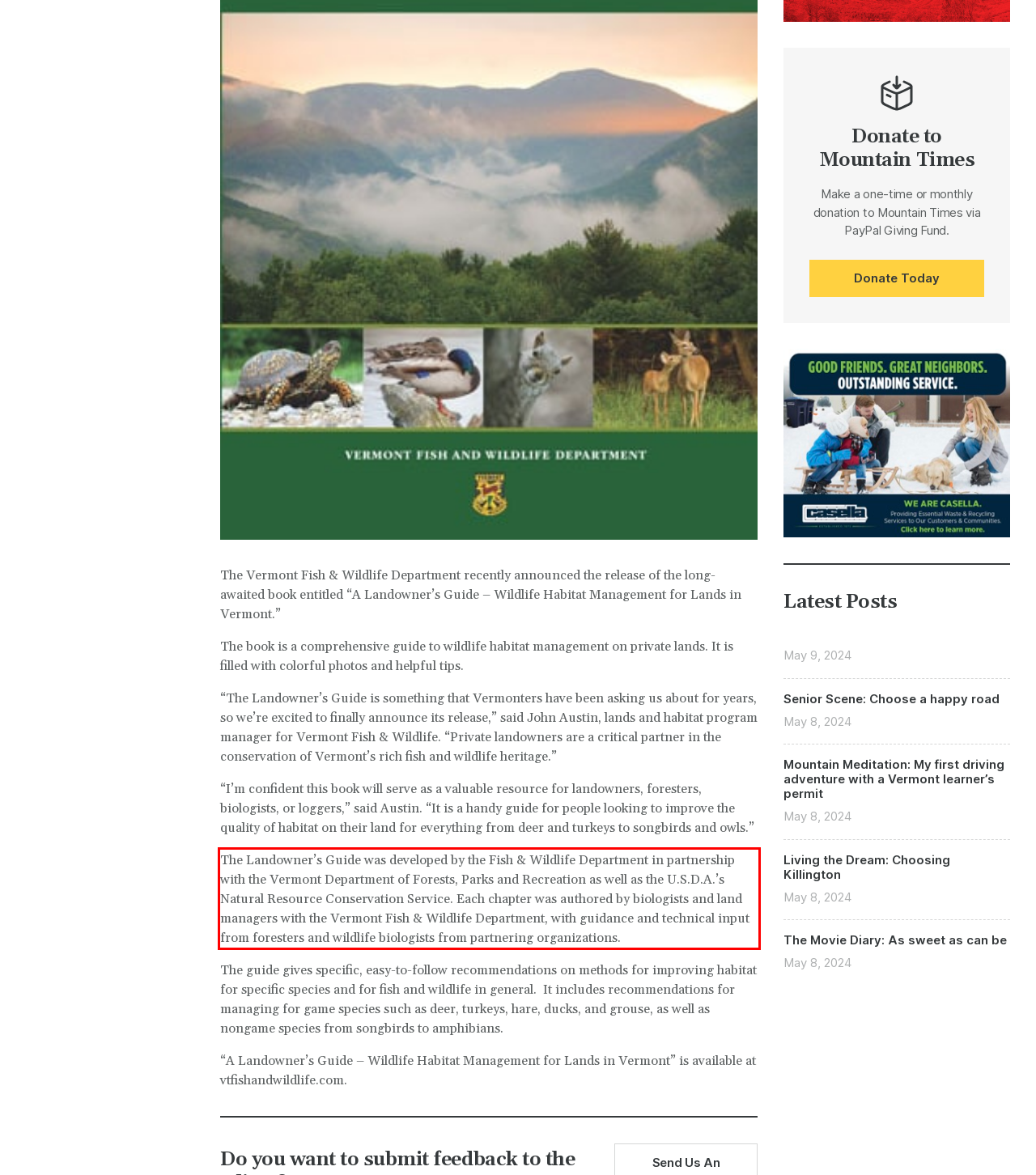Using the provided screenshot of a webpage, recognize the text inside the red rectangle bounding box by performing OCR.

The Landowner’s Guide was developed by the Fish & Wildlife Department in partnership with the Vermont Department of Forests, Parks and Recreation as well as the U.S.D.A.’s Natural Resource Conservation Service. Each chapter was authored by biologists and land managers with the Vermont Fish & Wildlife Department, with guidance and technical input from foresters and wildlife biologists from partnering organizations.